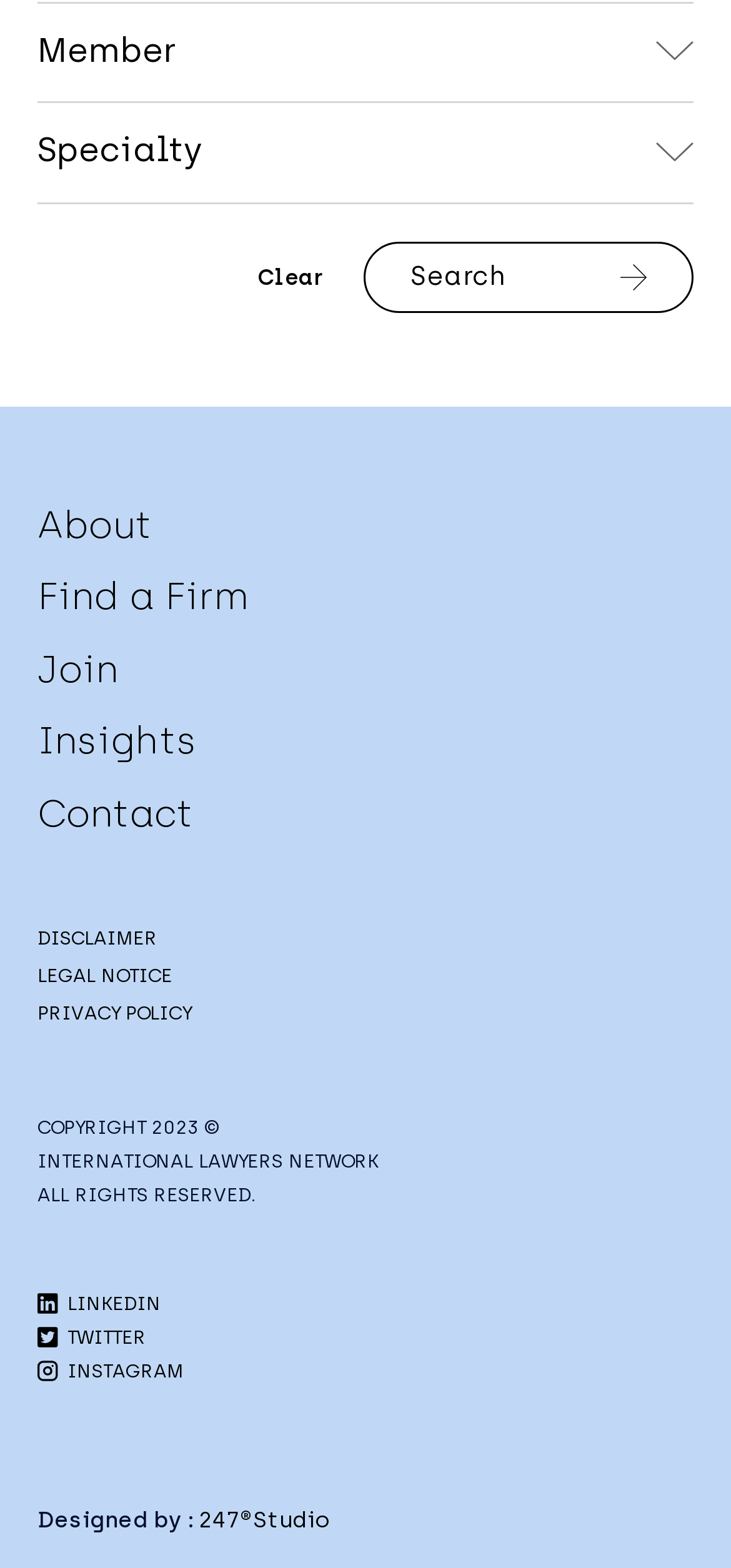Who designed the website?
From the details in the image, provide a complete and detailed answer to the question.

I searched for the text related to the website's design and found the text 'Designed by :' followed by a link to '247®Studio'.